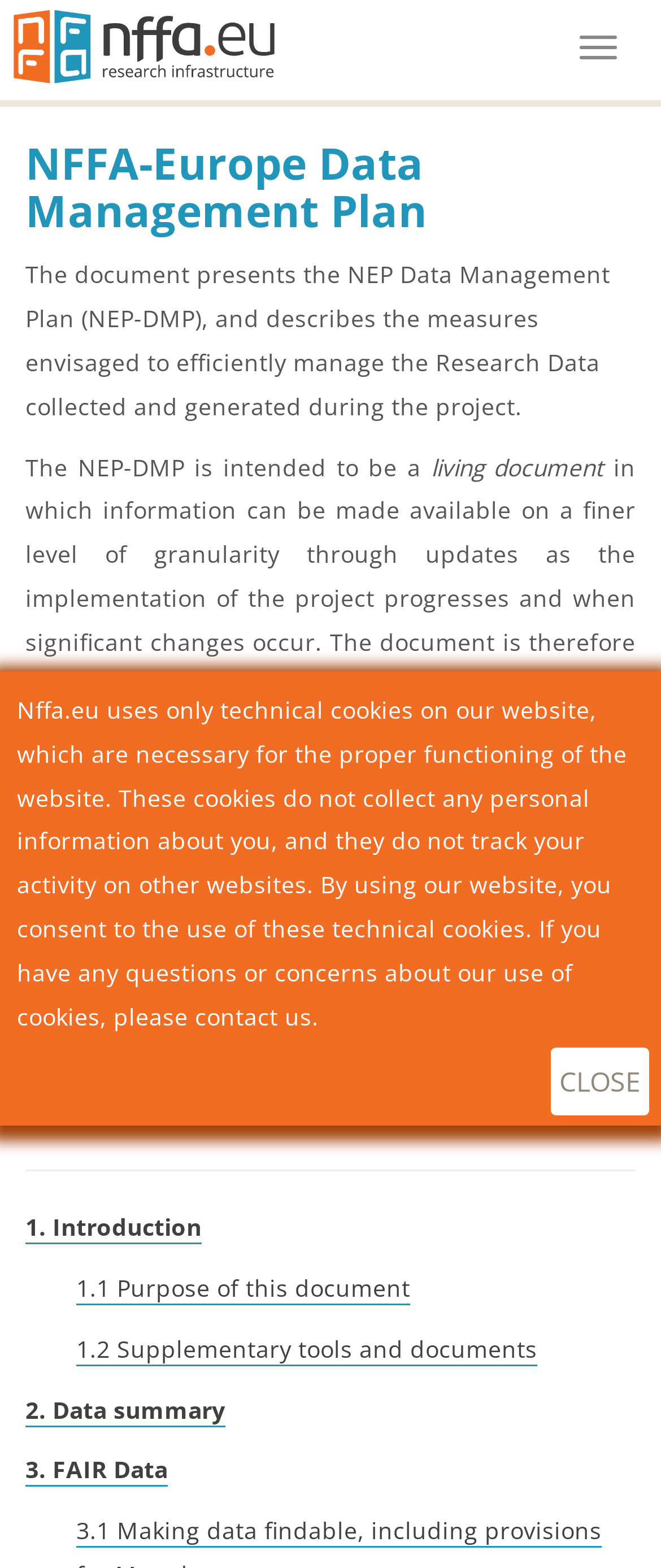Please find the bounding box for the following UI element description. Provide the coordinates in (top-left x, top-left y, bottom-right x, bottom-right y) format, with values between 0 and 1: Toggle navigation

[0.849, 0.011, 0.962, 0.048]